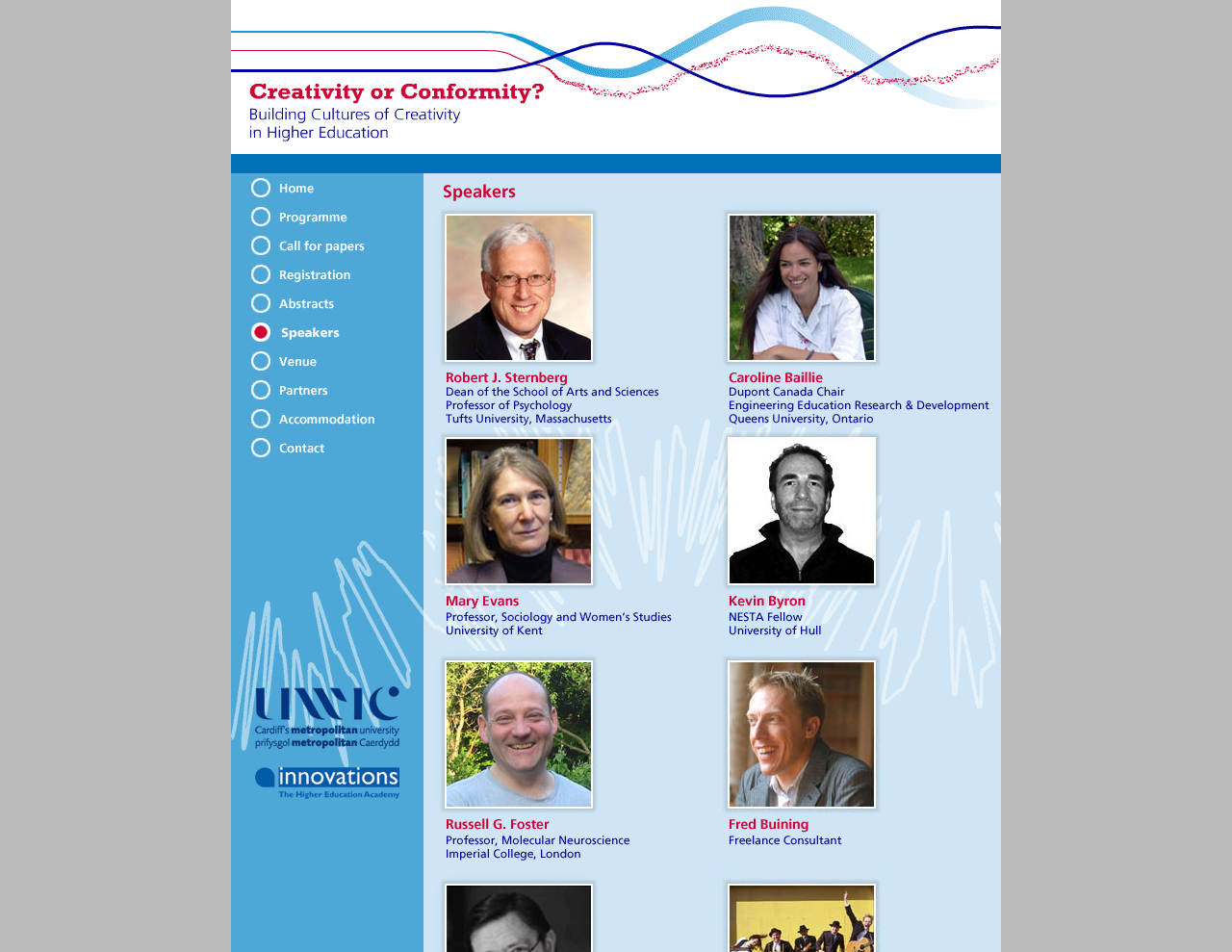What is the name of the organization that Kevin Byron is affiliated with?
Please describe in detail the information shown in the image to answer the question.

I looked at the portrait of Kevin Byron and read the text associated with it, which mentions that he is a NESTA Fellow at the University of Hull.